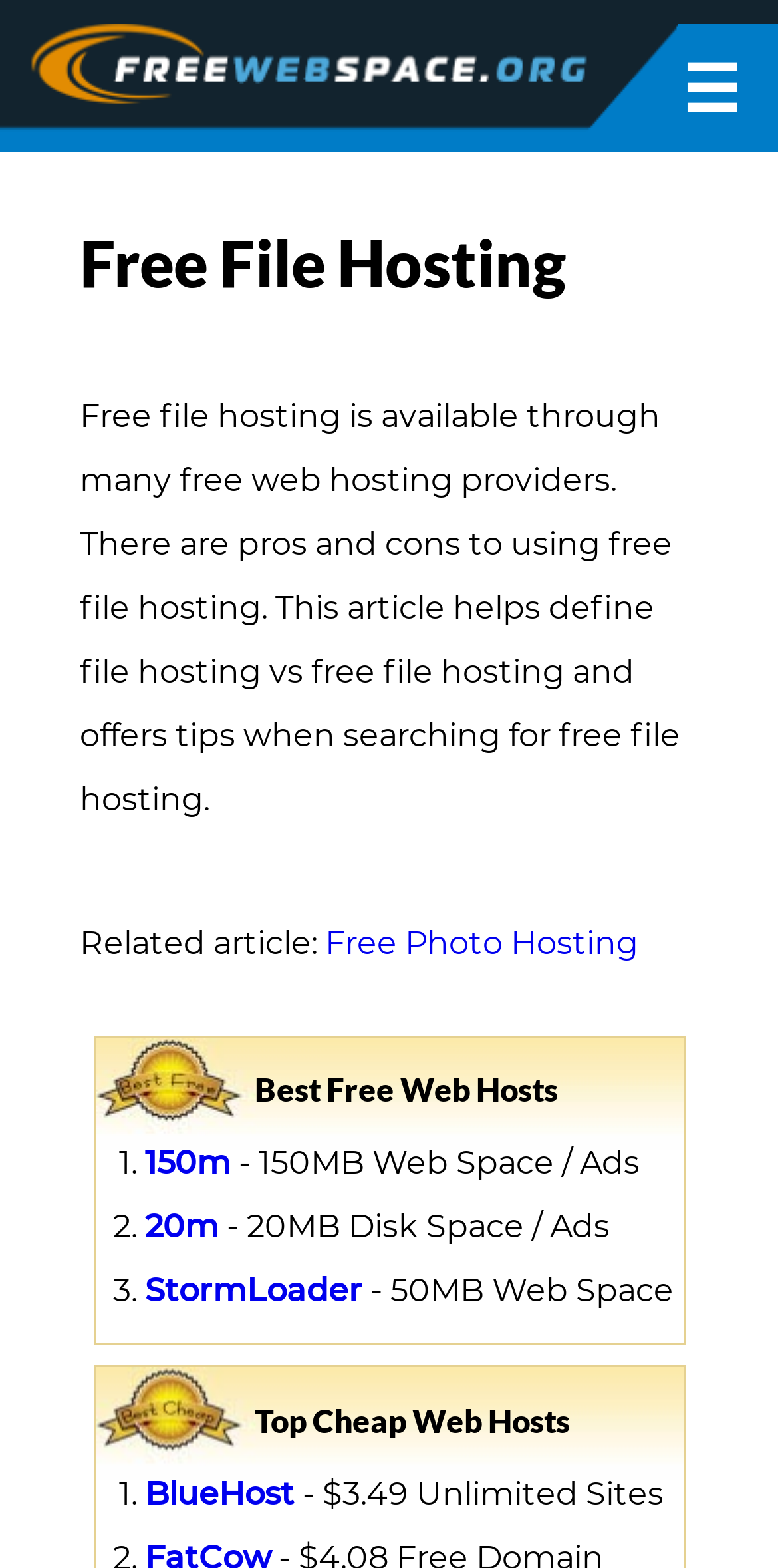What is the price of the first cheap web host? Please answer the question using a single word or phrase based on the image.

$3.49